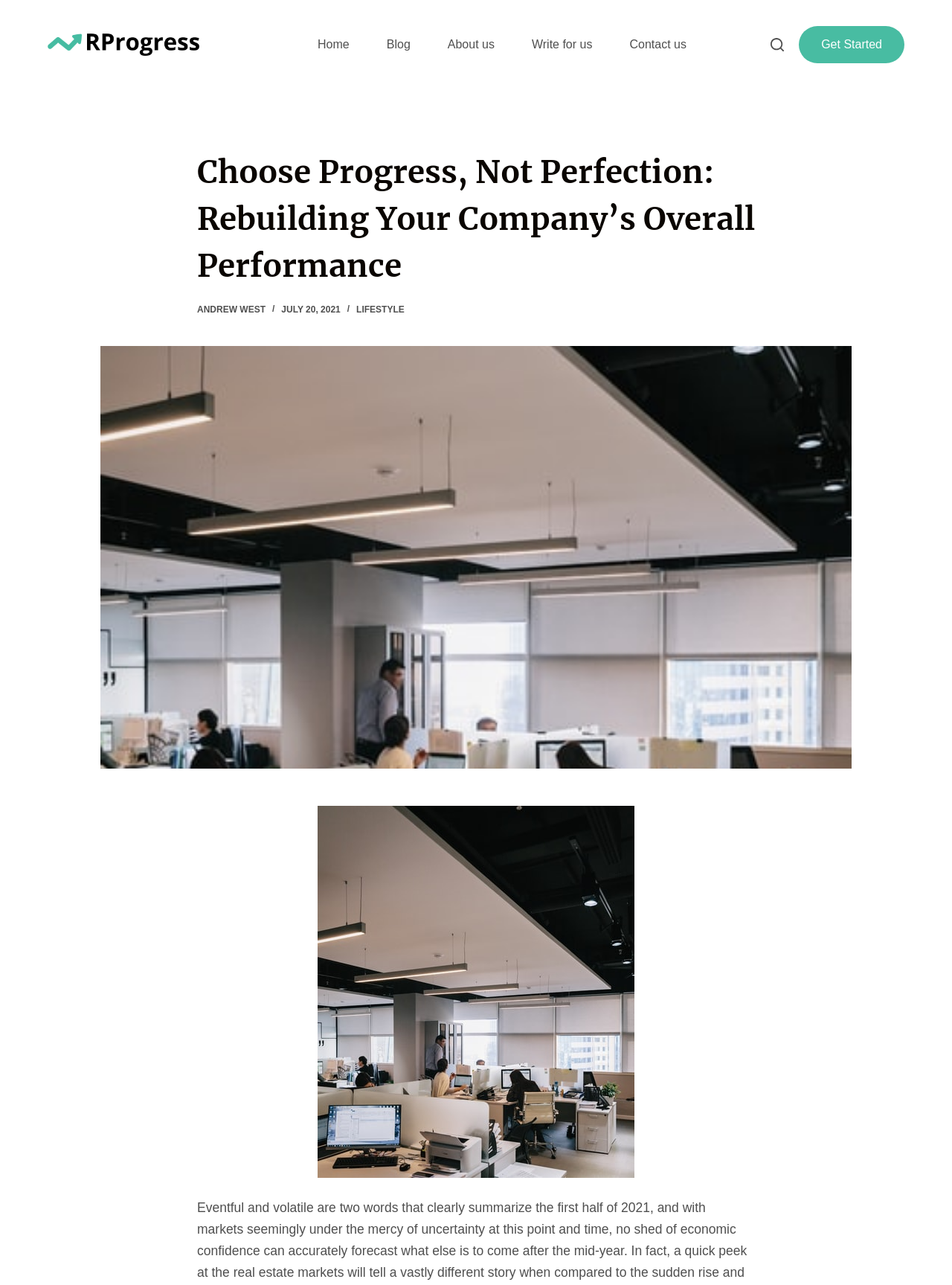Locate the bounding box coordinates of the element you need to click to accomplish the task described by this instruction: "go to the Redefining Progress page".

[0.05, 0.026, 0.21, 0.043]